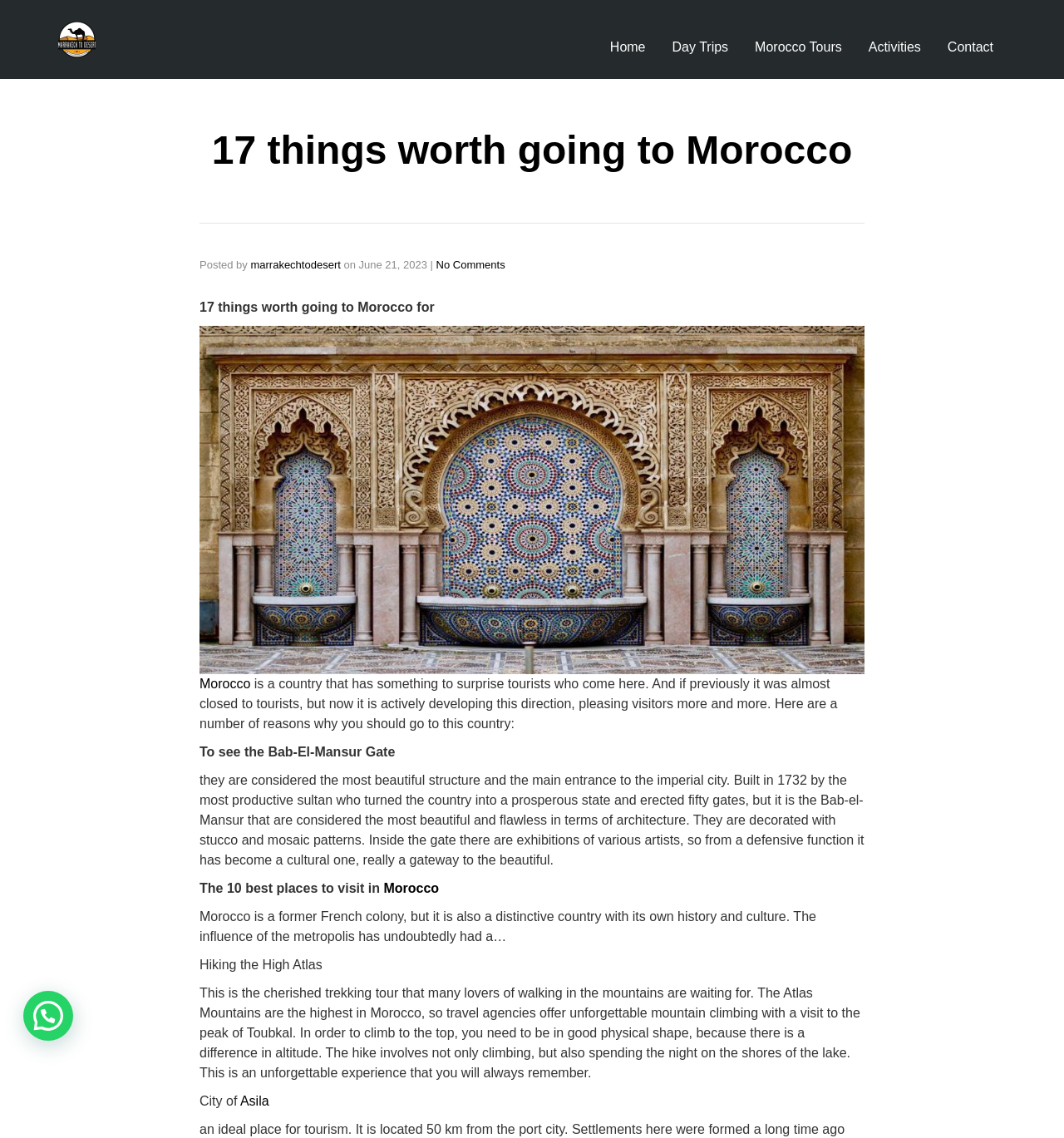Determine the bounding box coordinates of the clickable element to complete this instruction: "View Morocco Tours". Provide the coordinates in the format of four float numbers between 0 and 1, [left, top, right, bottom].

[0.709, 0.023, 0.791, 0.06]